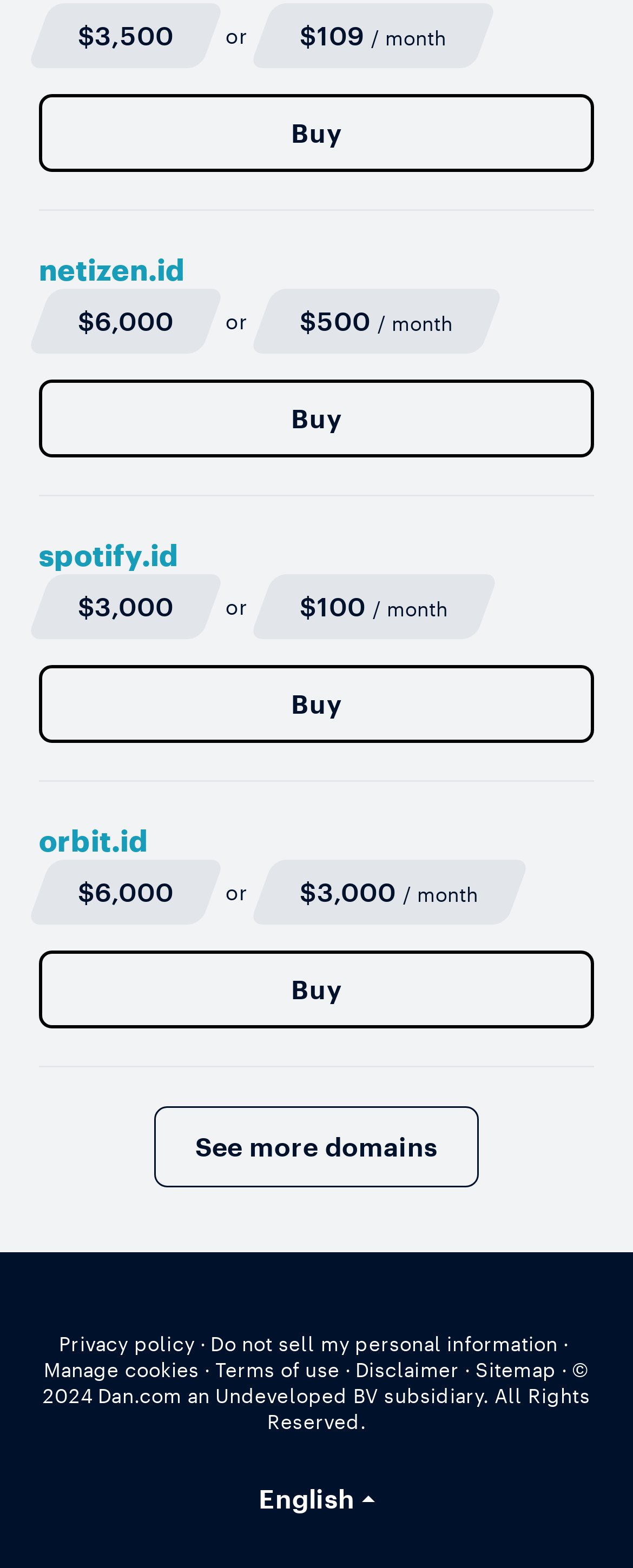Answer the question below in one word or phrase:
What is the highest price listed?

$6,000